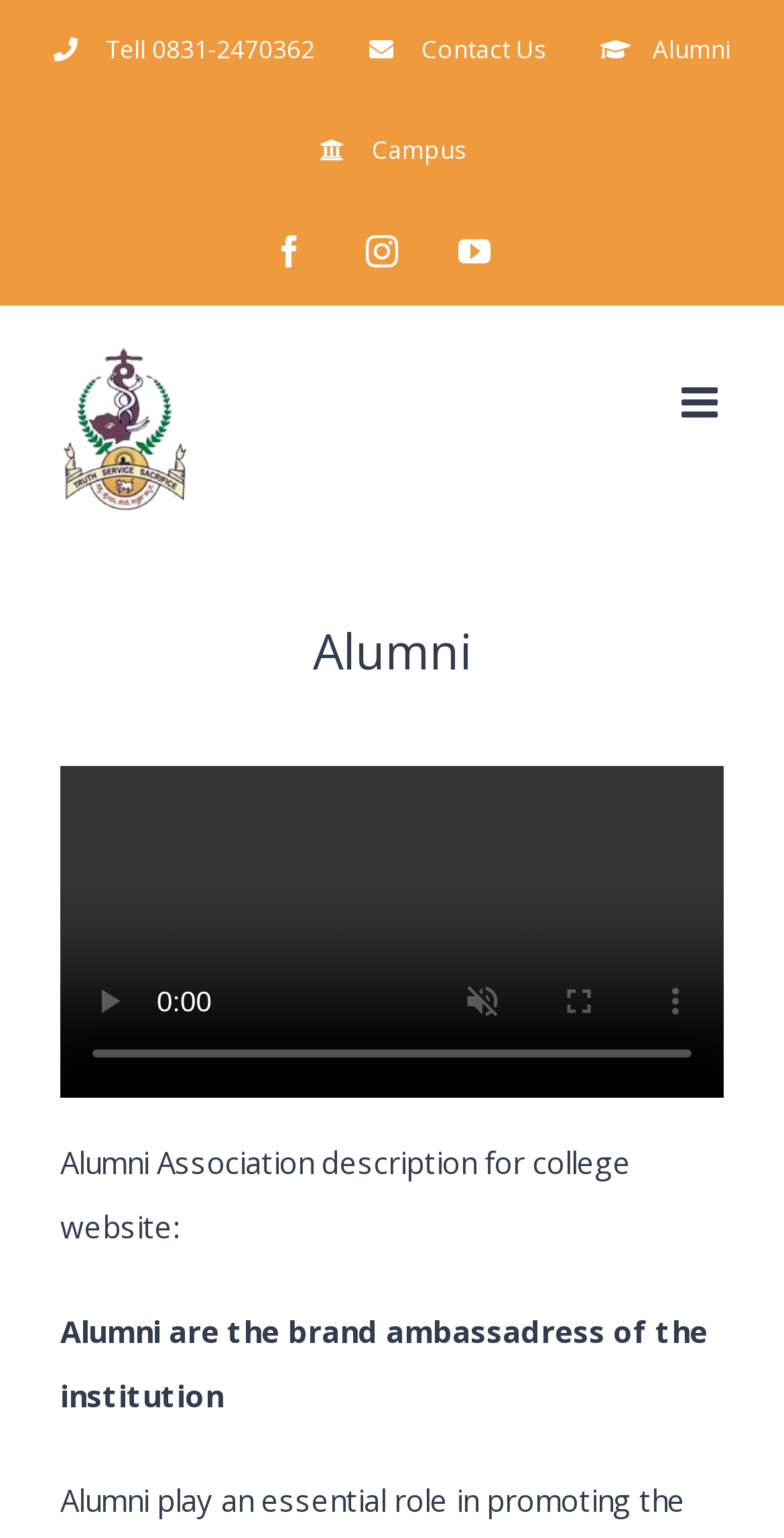Determine the bounding box coordinates of the element that should be clicked to execute the following command: "Click the Alumni link".

[0.732, 0.0, 0.965, 0.065]